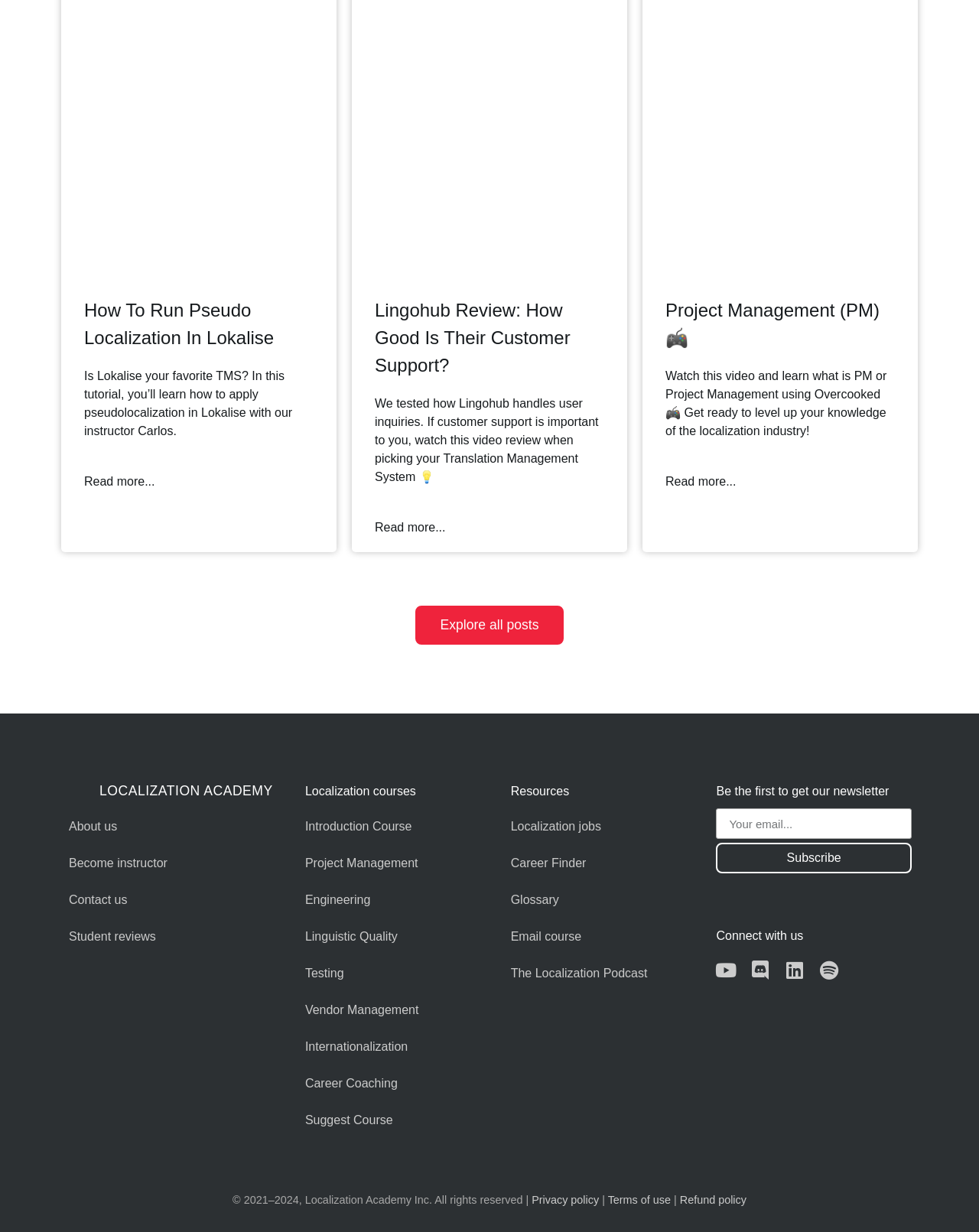Identify the bounding box coordinates for the element that needs to be clicked to fulfill this instruction: "Visit the Youtube channel". Provide the coordinates in the format of four float numbers between 0 and 1: [left, top, right, bottom].

[0.732, 0.78, 0.751, 0.795]